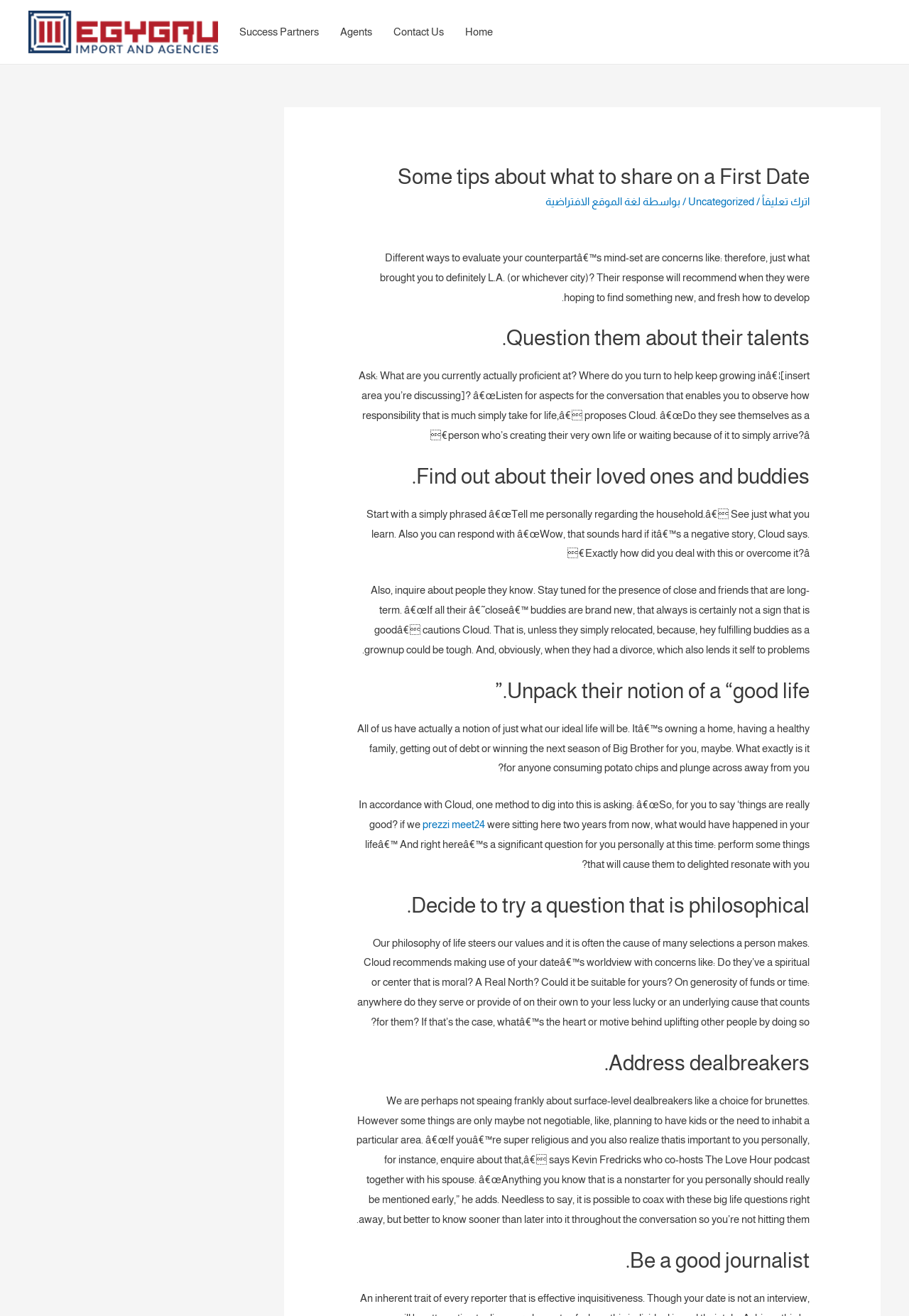What is the role of a good journalist in a first date conversation?
Using the visual information, answer the question in a single word or phrase.

To ask open-ended questions